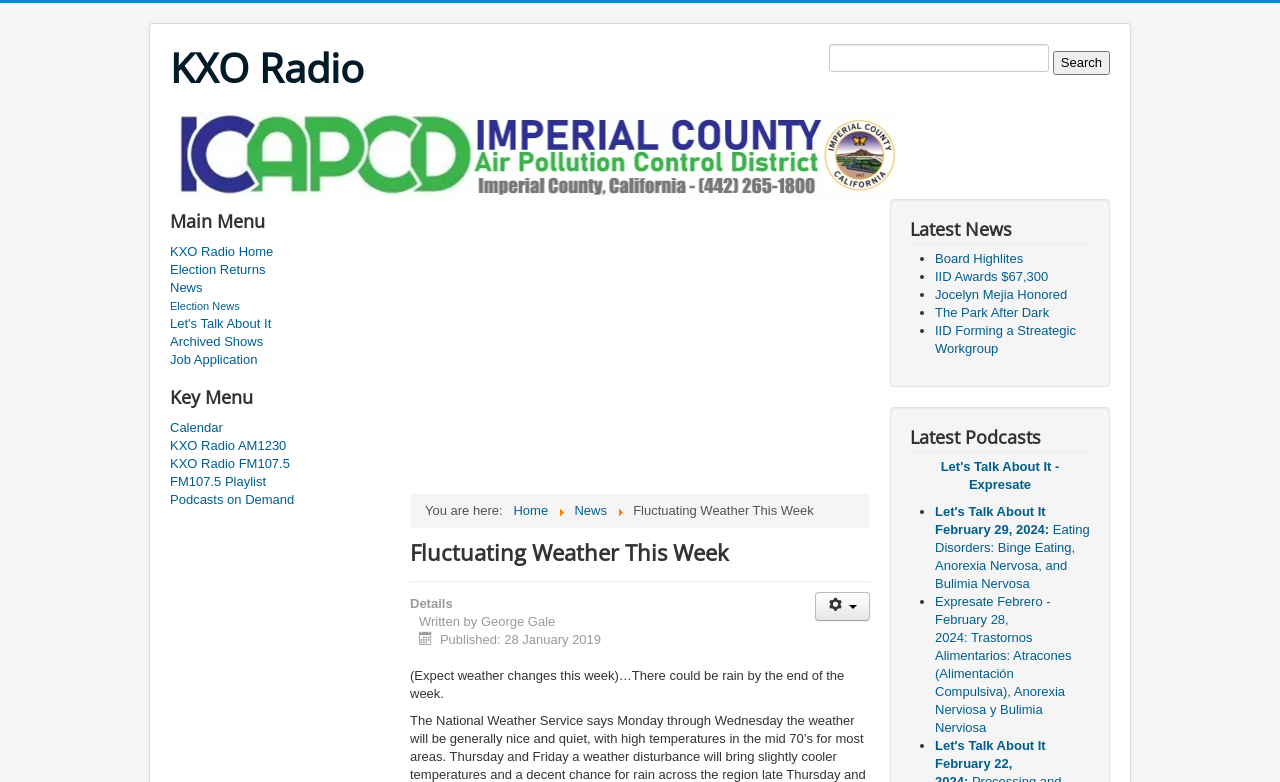Find the bounding box coordinates of the element I should click to carry out the following instruction: "Search for something".

[0.822, 0.065, 0.867, 0.095]